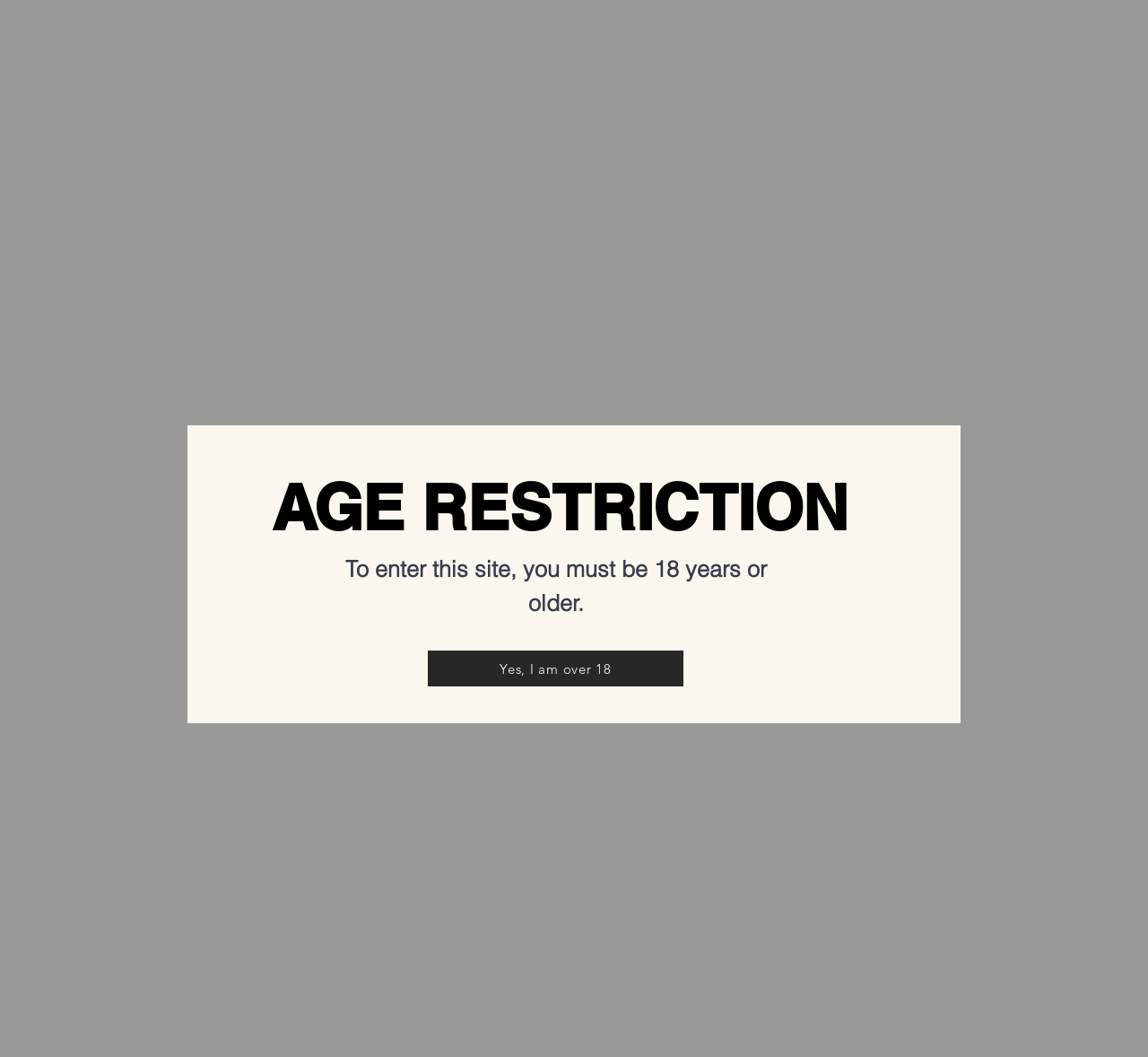Utilize the details in the image to give a detailed response to the question: What is the age restriction to enter this site?

The webpage has an age restriction notice that says 'To enter this site, you must be 18 years or older', which implies that only individuals who are 18 years or older are allowed to access the site.